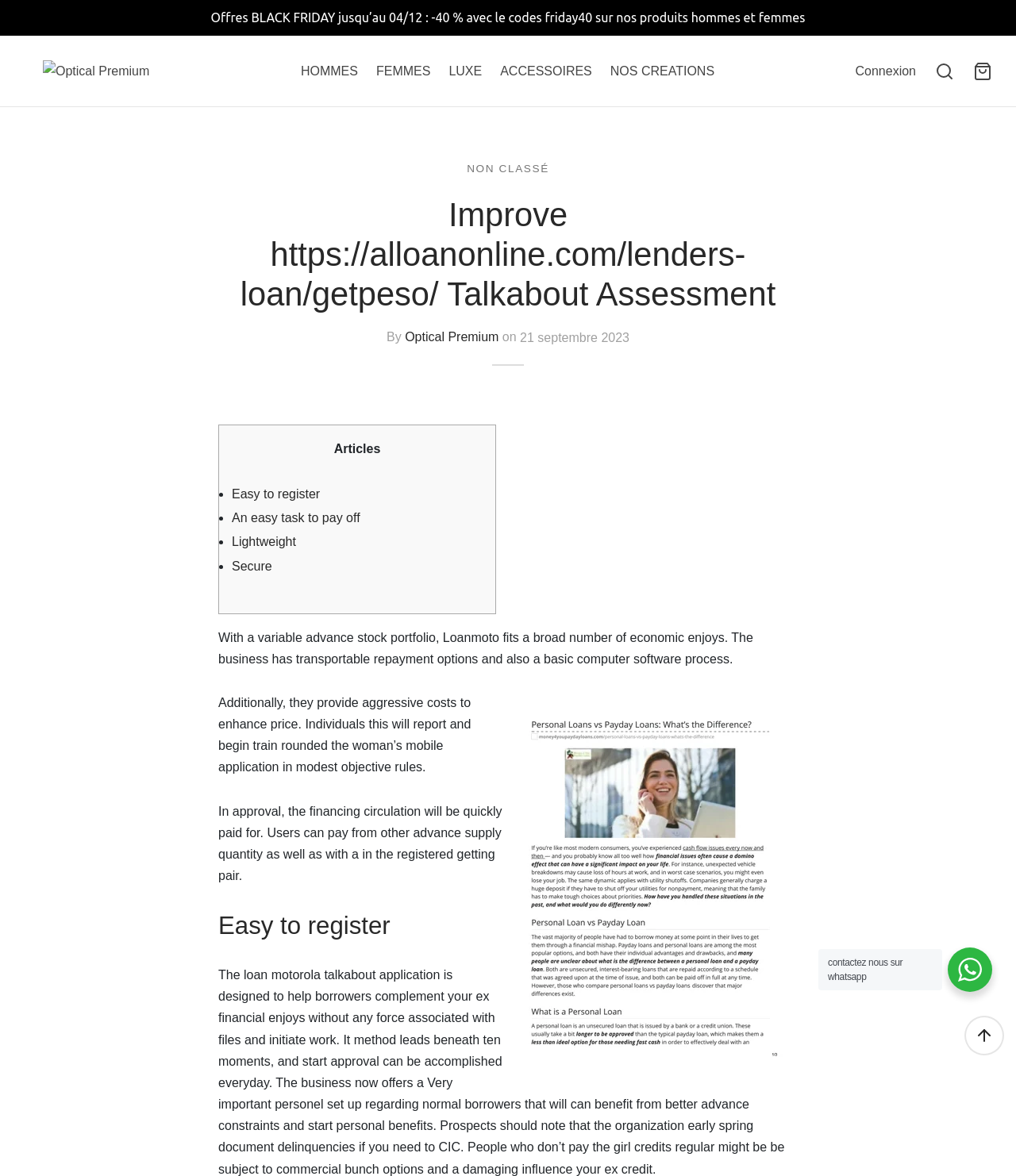Please determine the bounding box coordinates of the element's region to click in order to carry out the following instruction: "Go to HOMMES". The coordinates should be four float numbers between 0 and 1, i.e., [left, top, right, bottom].

[0.296, 0.048, 0.352, 0.073]